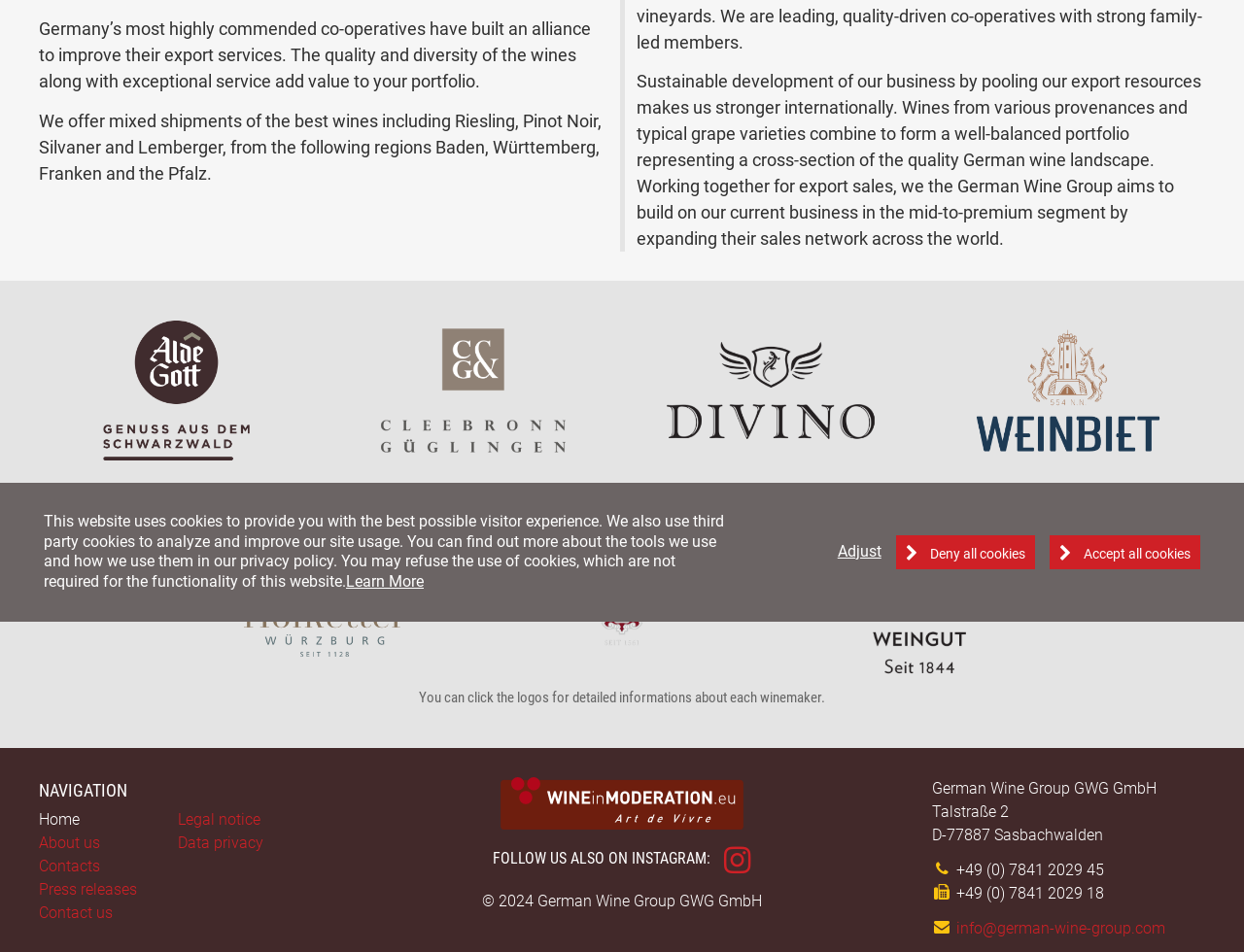Given the description of a UI element: "title="Weinbiet"", identify the bounding box coordinates of the matching element in the webpage screenshot.

[0.749, 0.326, 0.969, 0.495]